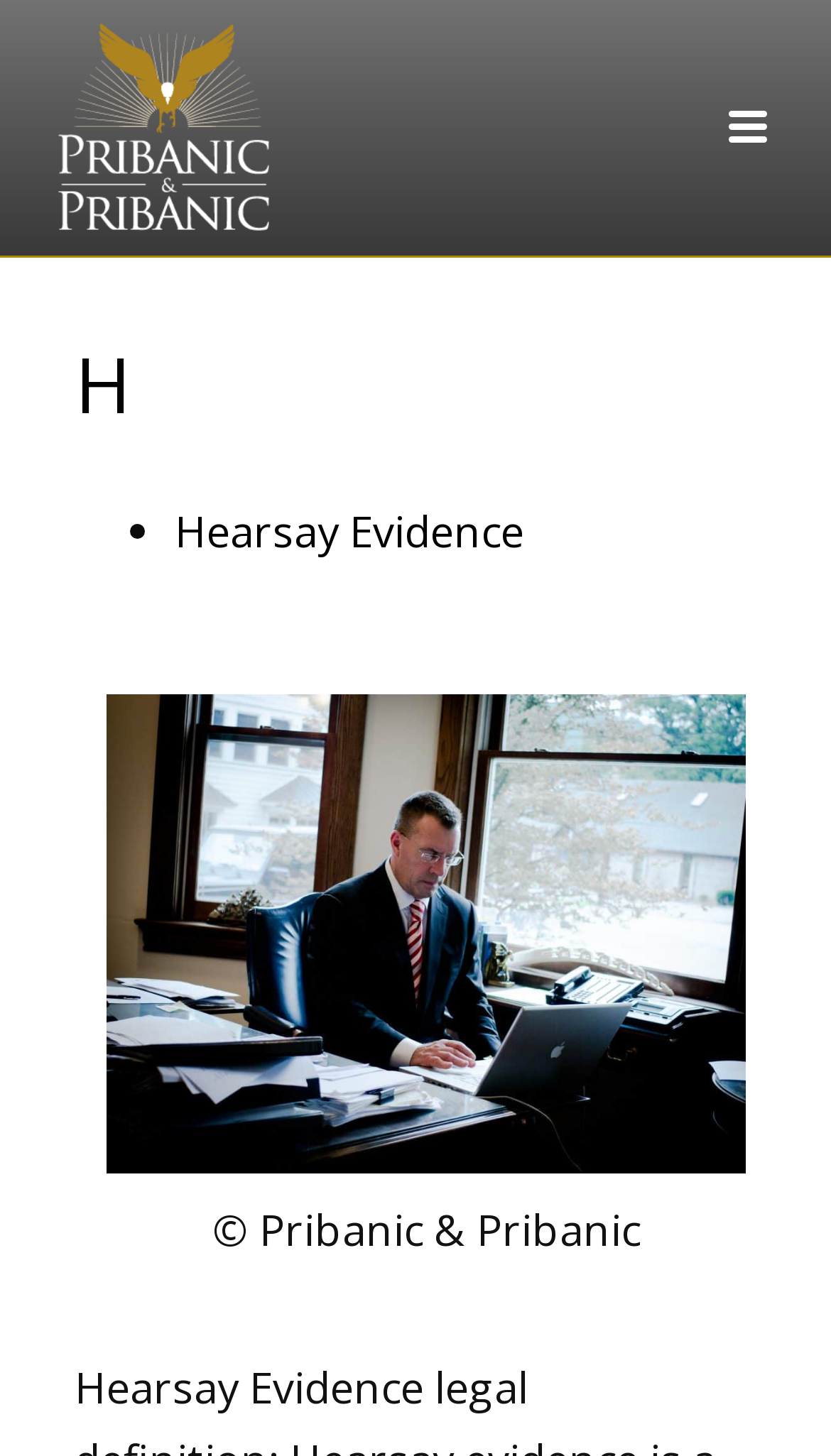Given the element description: "parent_node: © Pribanic & Pribanic", predict the bounding box coordinates of this UI element. The coordinates must be four float numbers between 0 and 1, given as [left, top, right, bottom].

[0.128, 0.618, 0.897, 0.657]